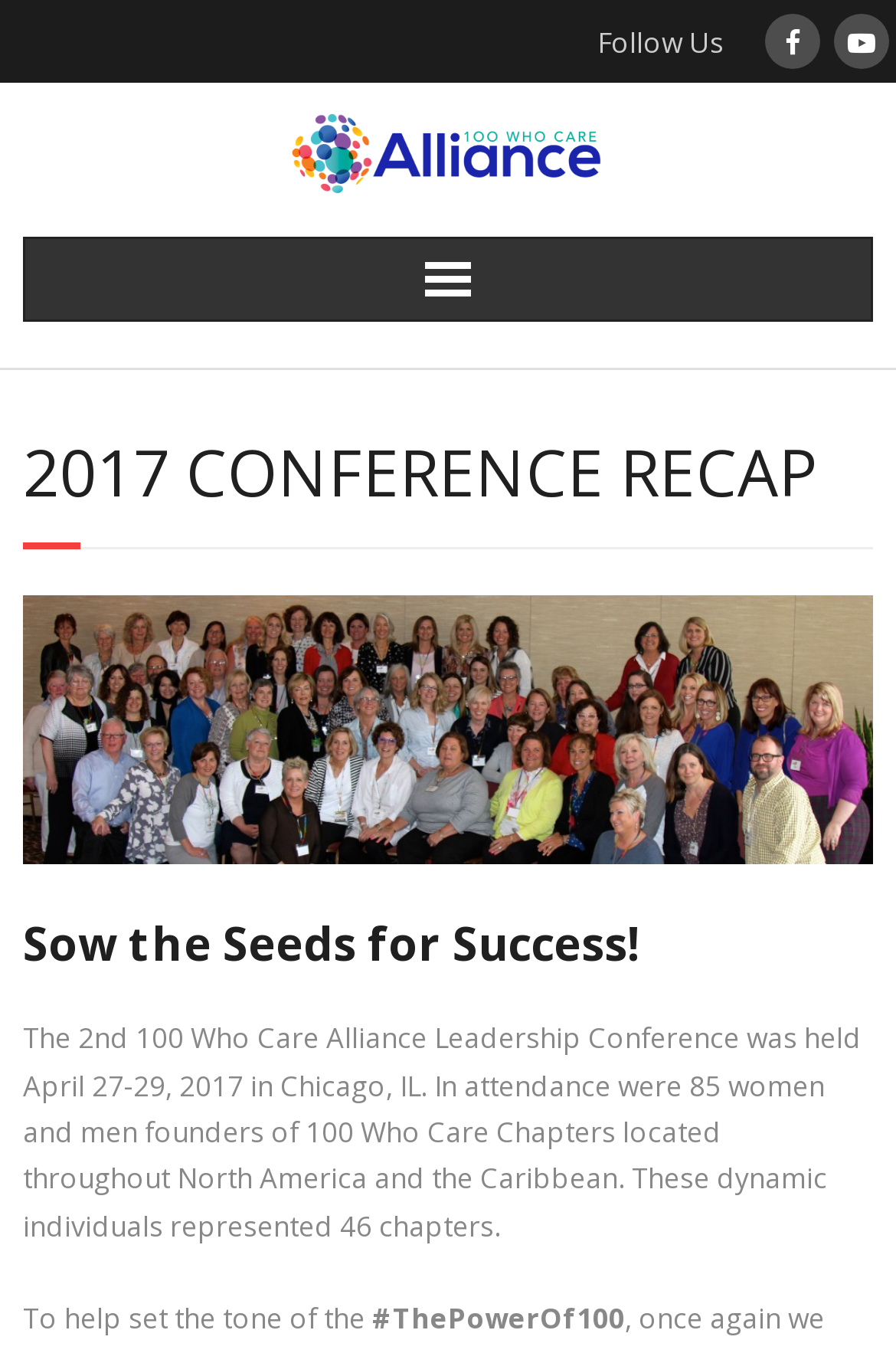Explain the webpage's layout and main content in detail.

The webpage is about the 2017 Conference Recap of the 100 Who Care Alliance. At the top, there is a layout table that spans the entire width of the page. Within this table, there is a "Follow Us" text on the right side, accompanied by two social media icons. Below this, there is a link to the 100 Who Care Alliance, which is also represented by an image of the alliance's logo.

The main content of the page is divided into sections. The first section is a heading that reads "2017 CONFERENCE RECAP" in a large font. Below this, there is a subheading that says "Group Shot Sow the Seeds for Success!" with a link to a group shot image. The image is a large photograph that takes up most of the width of the page.

Underneath the group shot, there is a block of text that summarizes the conference, stating that it was held in Chicago, IL, and attended by 85 founders of 100 Who Care Chapters from North America and the Caribbean. The text also mentions that these individuals represented 46 chapters.

Following this, there is another block of text that sets the tone for the conference, and a hashtag "#ThePowerOf100" is displayed prominently on the right side of the page. Overall, the webpage is focused on showcasing the 2017 conference of the 100 Who Care Alliance, with a mix of images, headings, and text that provide a summary of the event.